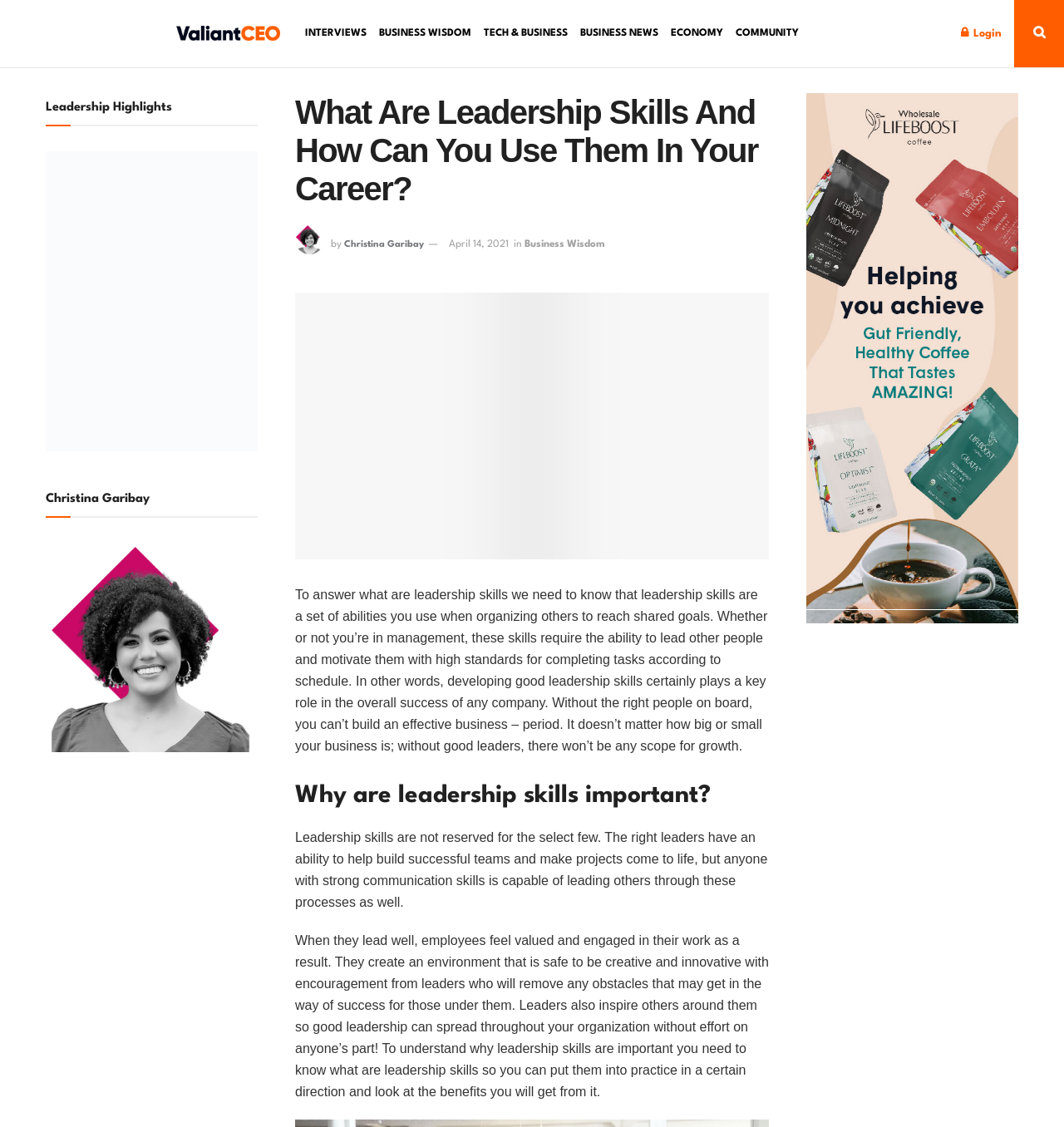Find the bounding box coordinates of the clickable area that will achieve the following instruction: "Login to the website".

[0.903, 0.0, 0.941, 0.06]